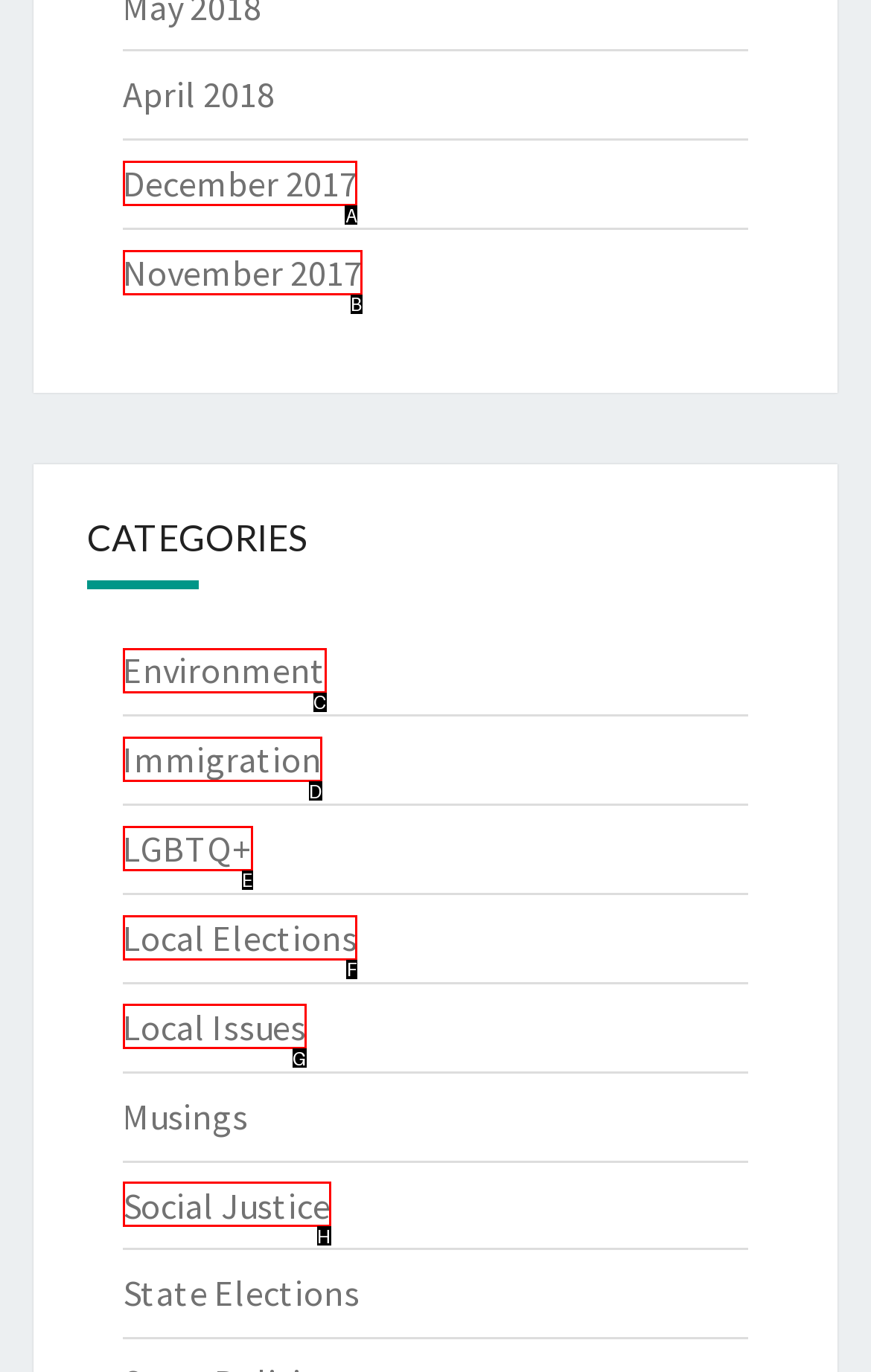Given the description: Local Issues, choose the HTML element that matches it. Indicate your answer with the letter of the option.

G